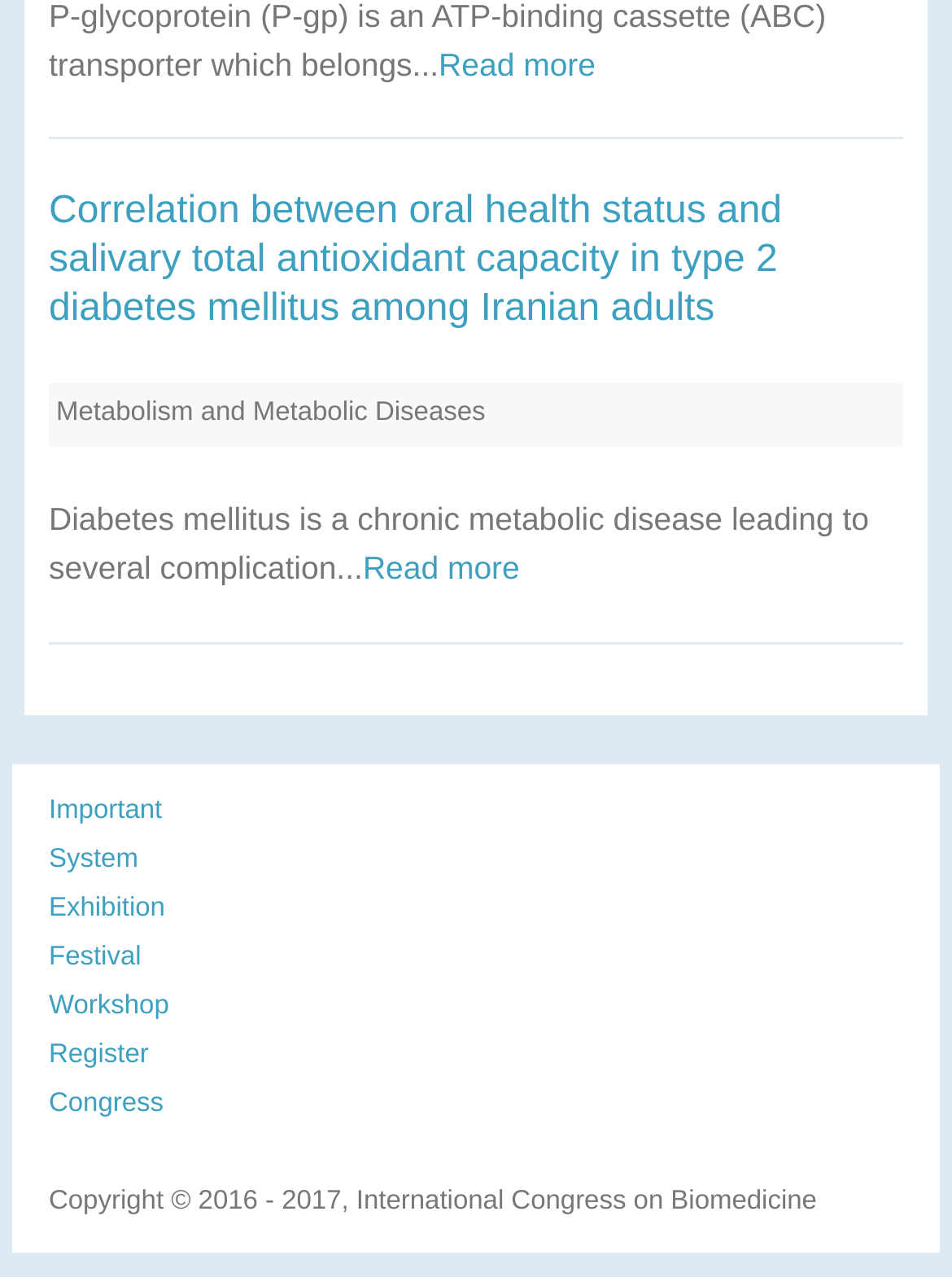Determine the coordinates of the bounding box that should be clicked to complete the instruction: "Read more about the correlation between oral health status and salivary total antioxidant capacity in type 2 diabetes mellitus". The coordinates should be represented by four float numbers between 0 and 1: [left, top, right, bottom].

[0.051, 0.147, 0.949, 0.262]